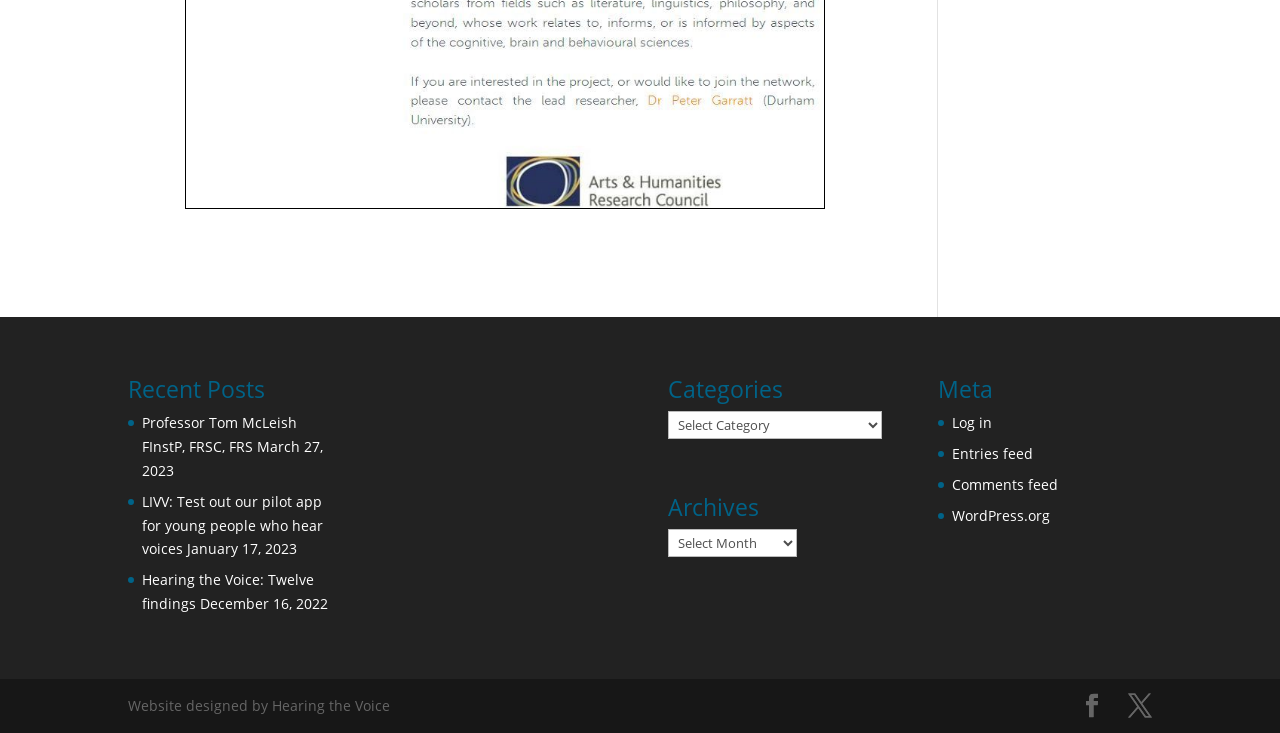What is the date of the 'Hearing the Voice: Twelve findings' post?
Give a one-word or short-phrase answer derived from the screenshot.

December 16, 2022